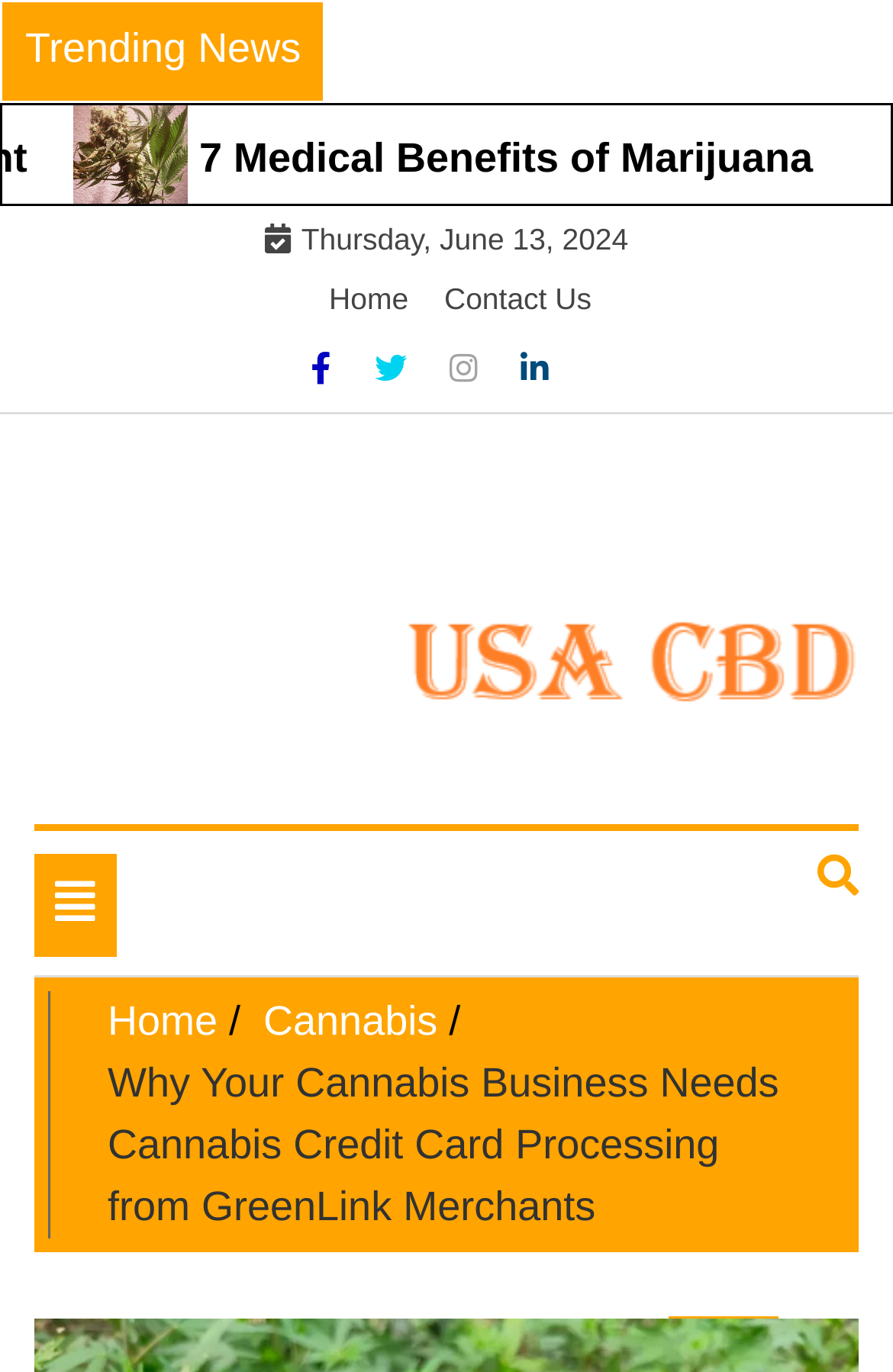Predict the bounding box for the UI component with the following description: "Hemp USA CBD".

[0.038, 0.569, 0.7, 0.636]